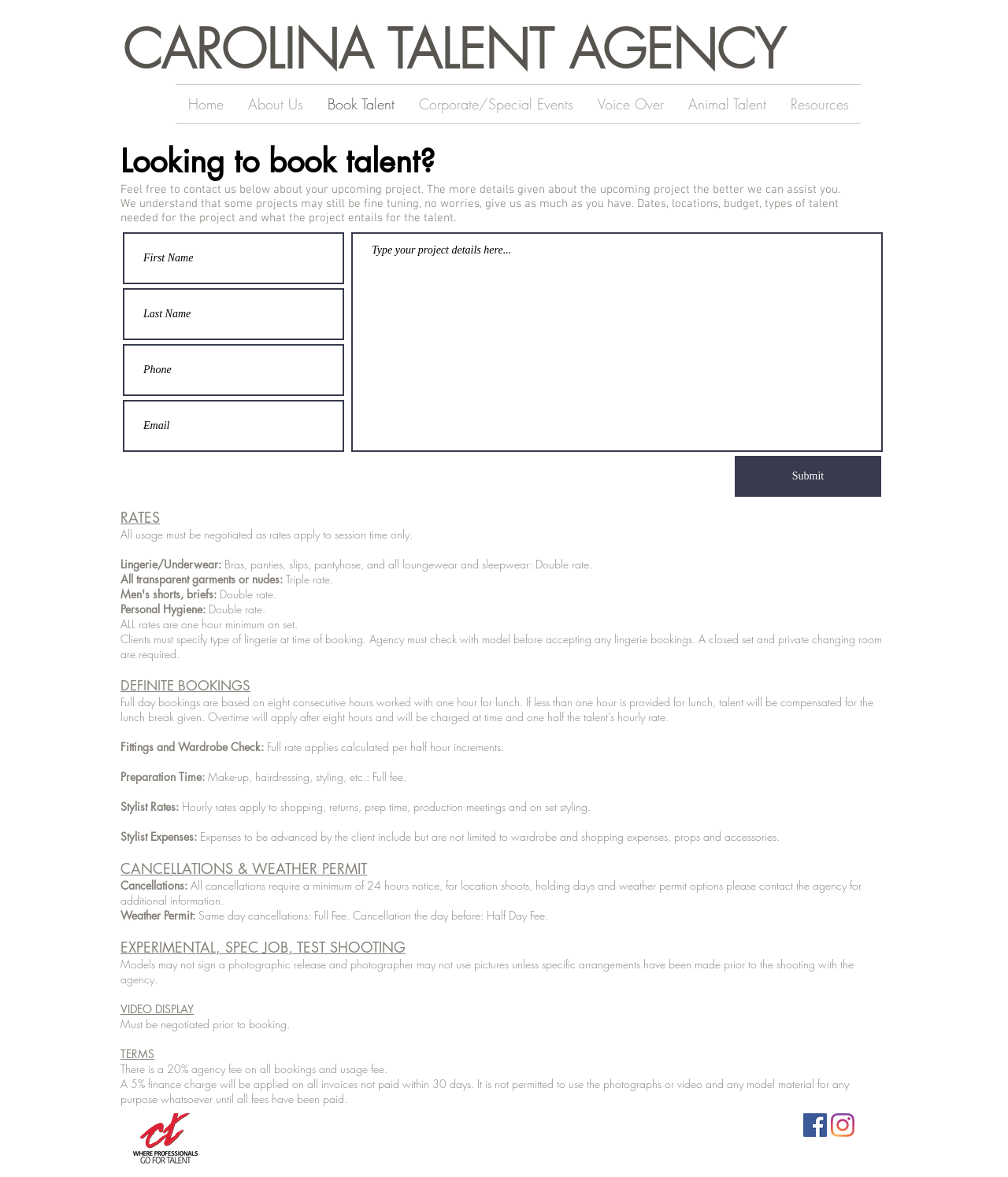Locate the bounding box coordinates of the region to be clicked to comply with the following instruction: "Click the 'Instagram' link". The coordinates must be four float numbers between 0 and 1, in the form [left, top, right, bottom].

[0.824, 0.946, 0.848, 0.966]